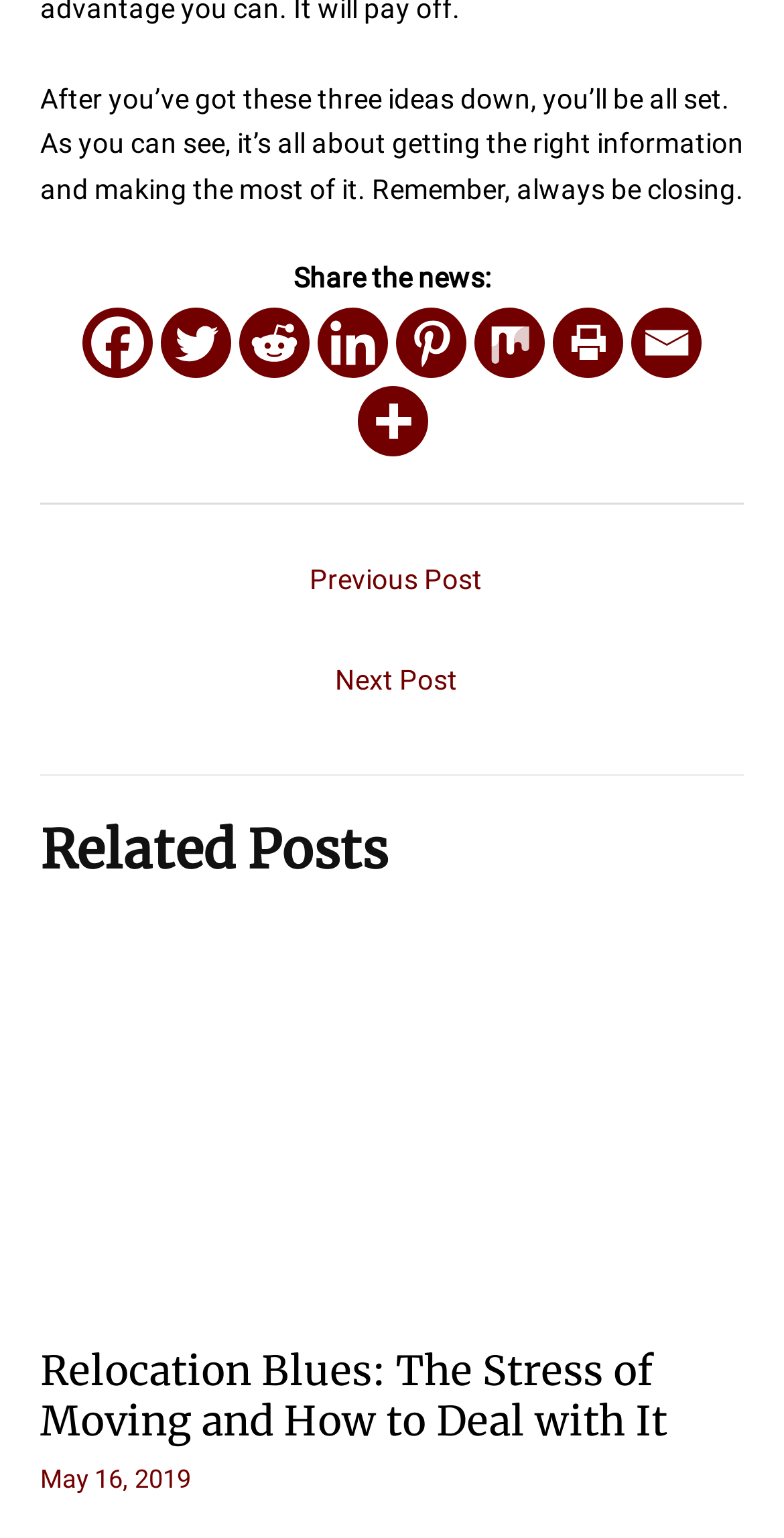Identify the bounding box coordinates for the element you need to click to achieve the following task: "Visit the Planetadental website". Provide the bounding box coordinates as four float numbers between 0 and 1, in the form [left, top, right, bottom].

None